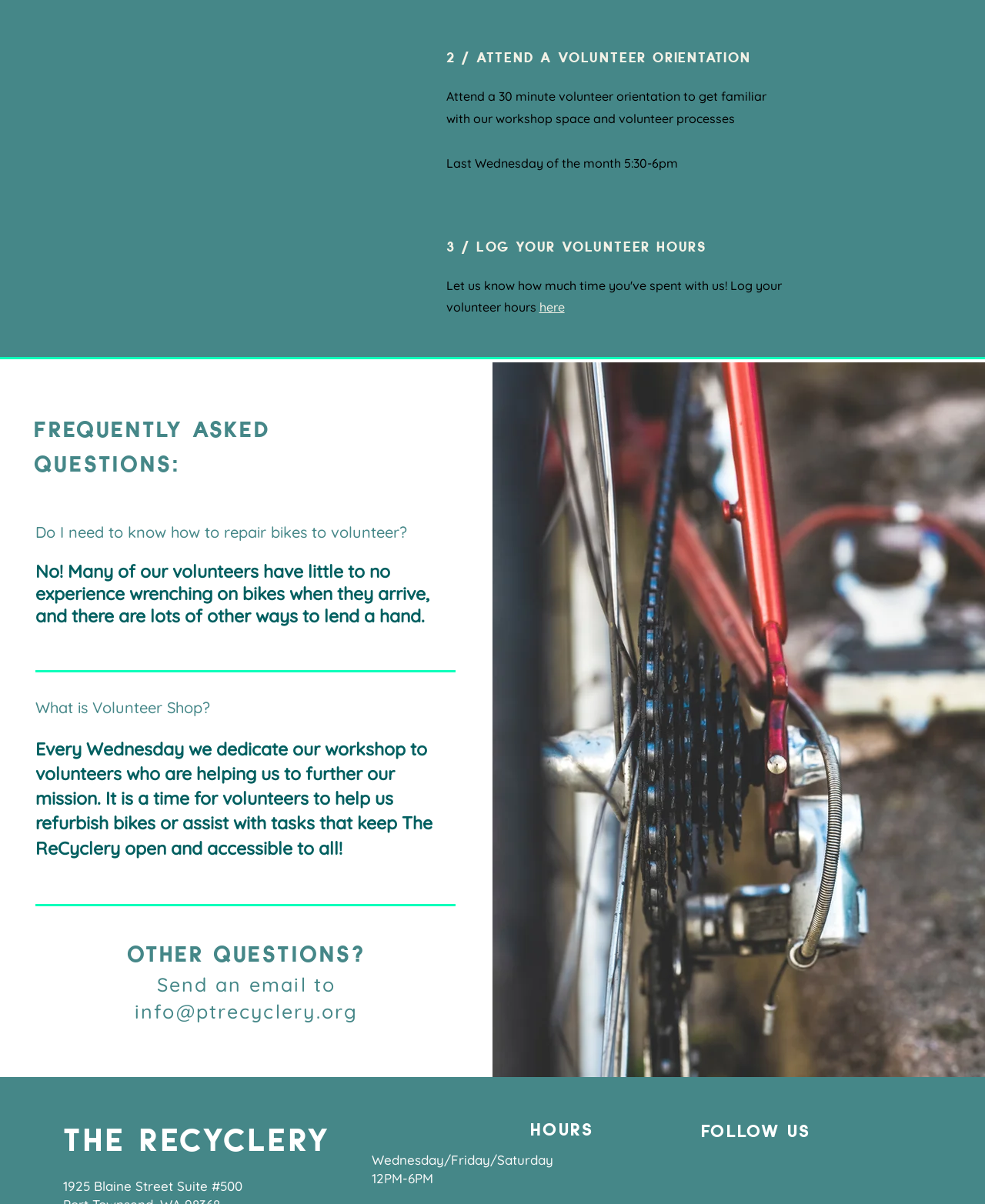Provide a one-word or brief phrase answer to the question:
What is the time for Volunteer Shop?

Every Wednesday